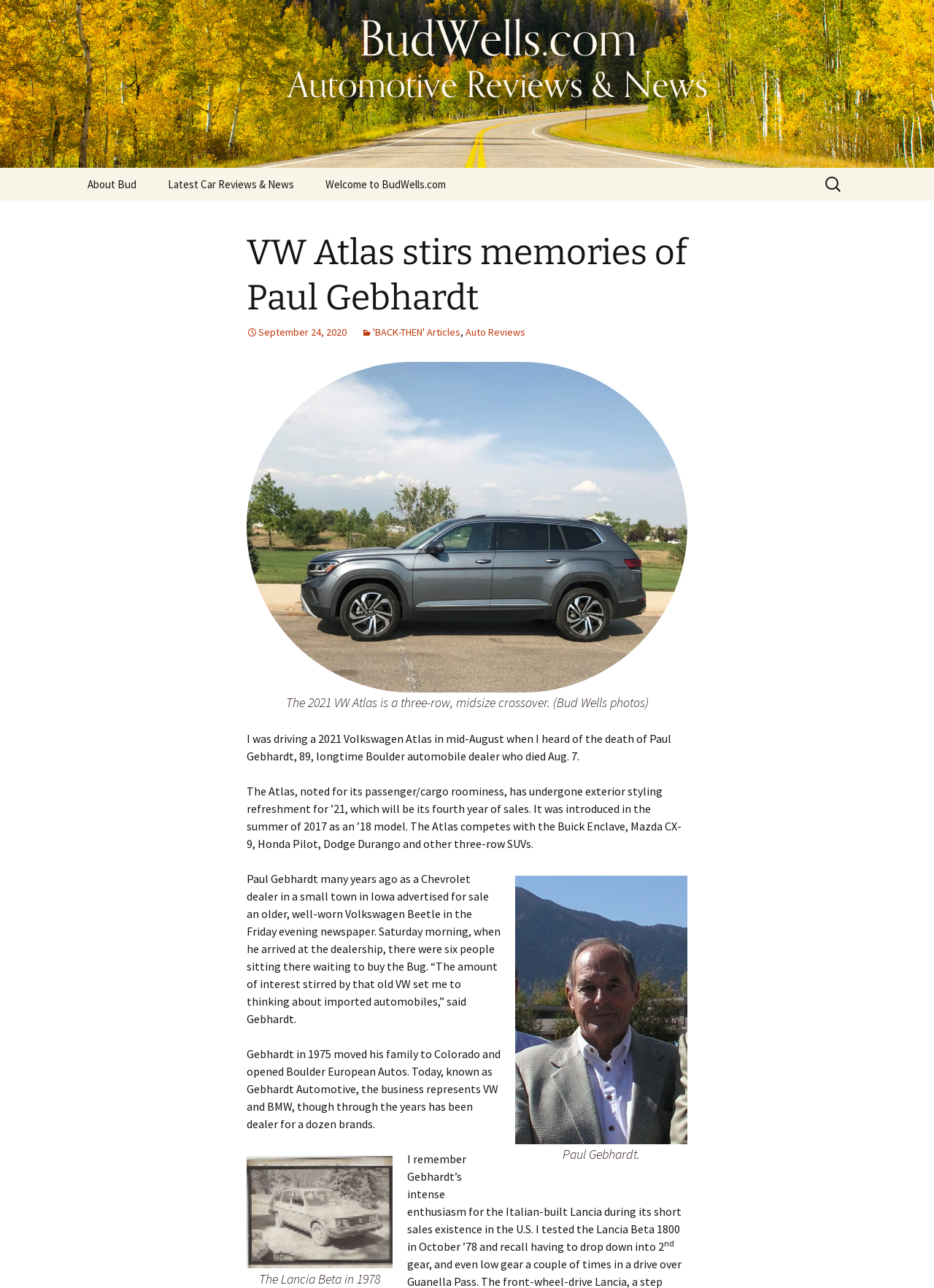Locate the bounding box coordinates of the element that needs to be clicked to carry out the instruction: "Visit Bud Wells' homepage". The coordinates should be given as four float numbers ranging from 0 to 1, i.e., [left, top, right, bottom].

[0.078, 0.0, 0.922, 0.13]